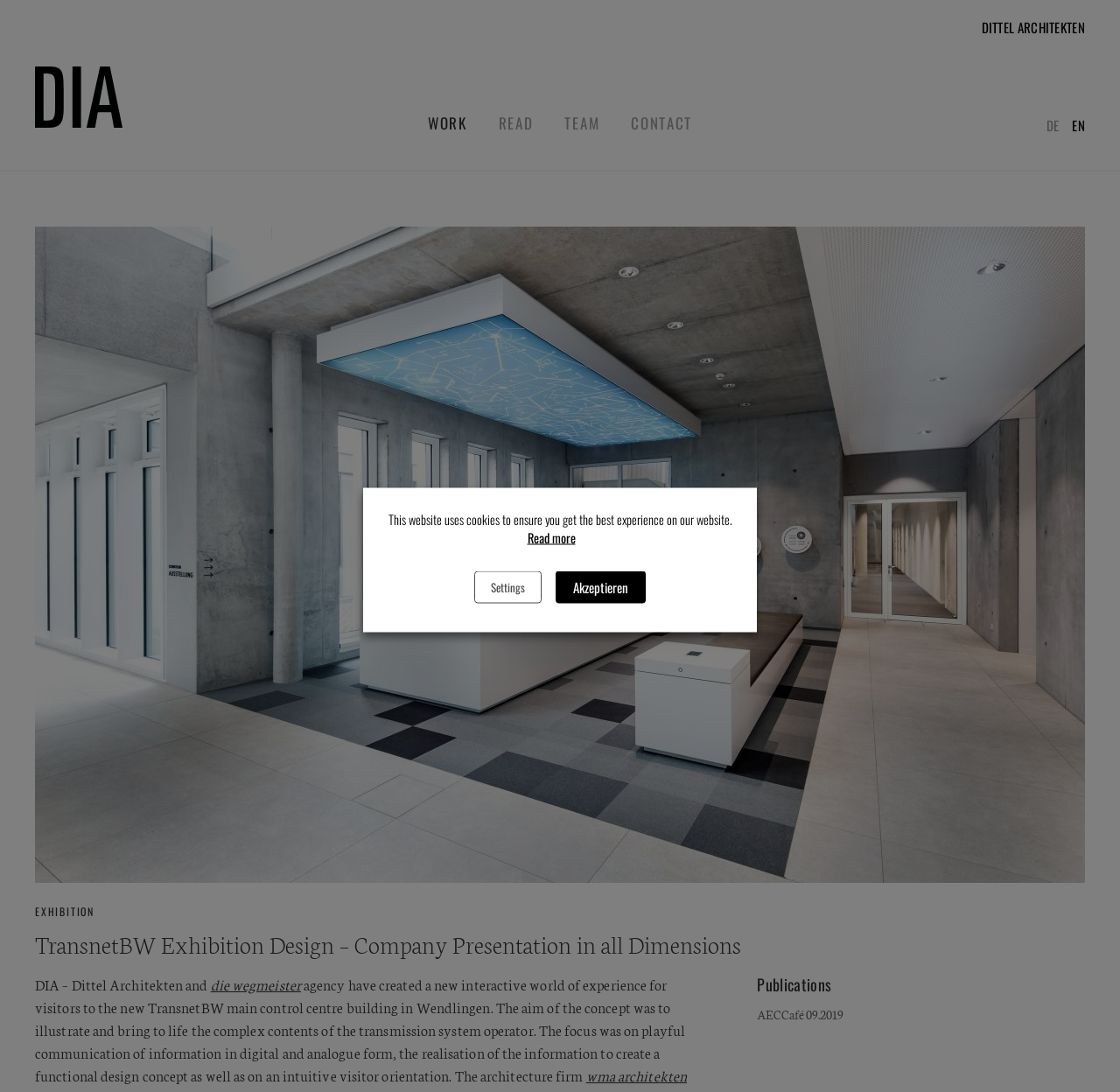Please determine the main heading text of this webpage.

TransnetBW Exhibition Design – Company Presentation in all Dimensions